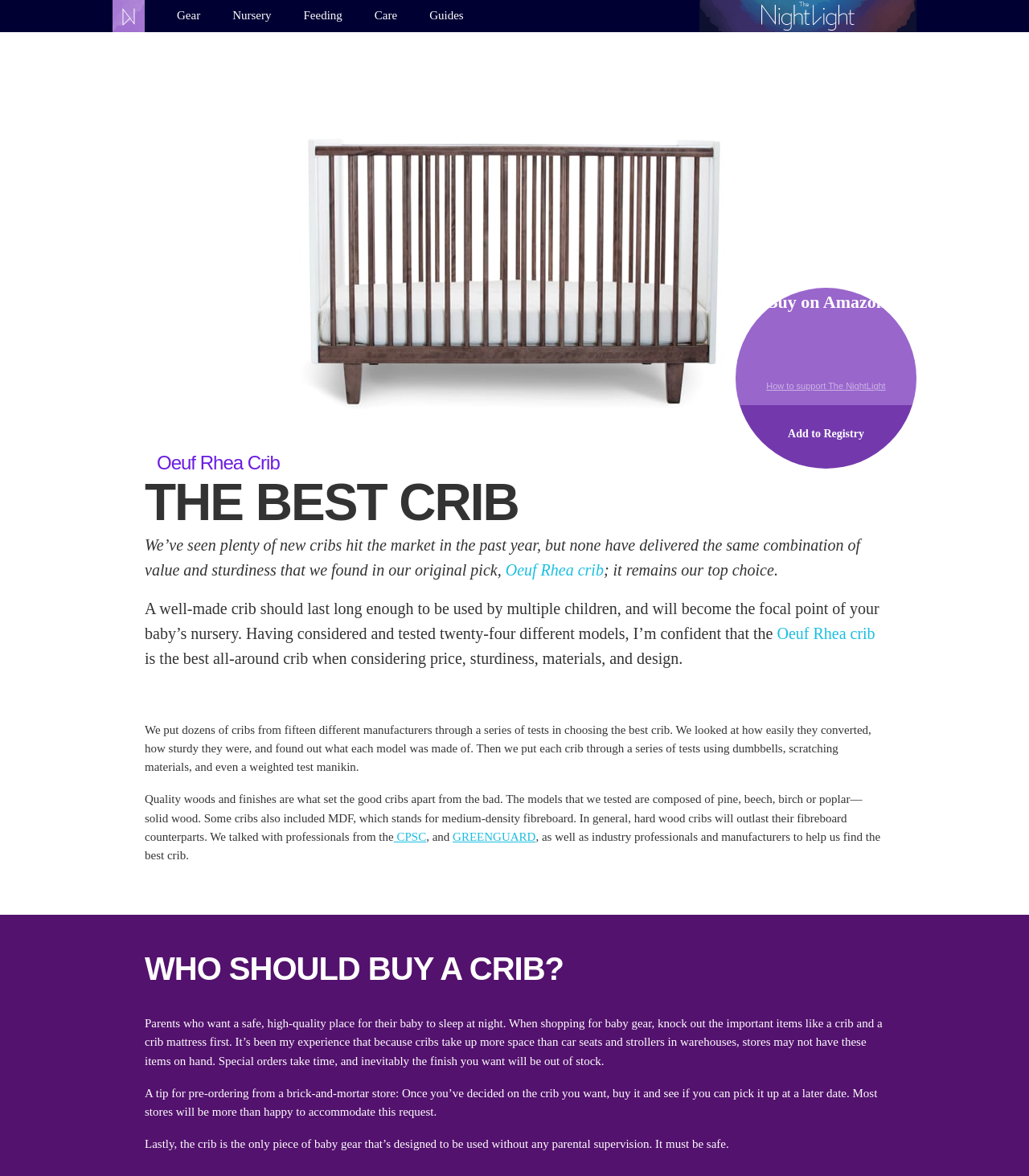Locate the bounding box coordinates of the item that should be clicked to fulfill the instruction: "View the Tricks book ad".

None